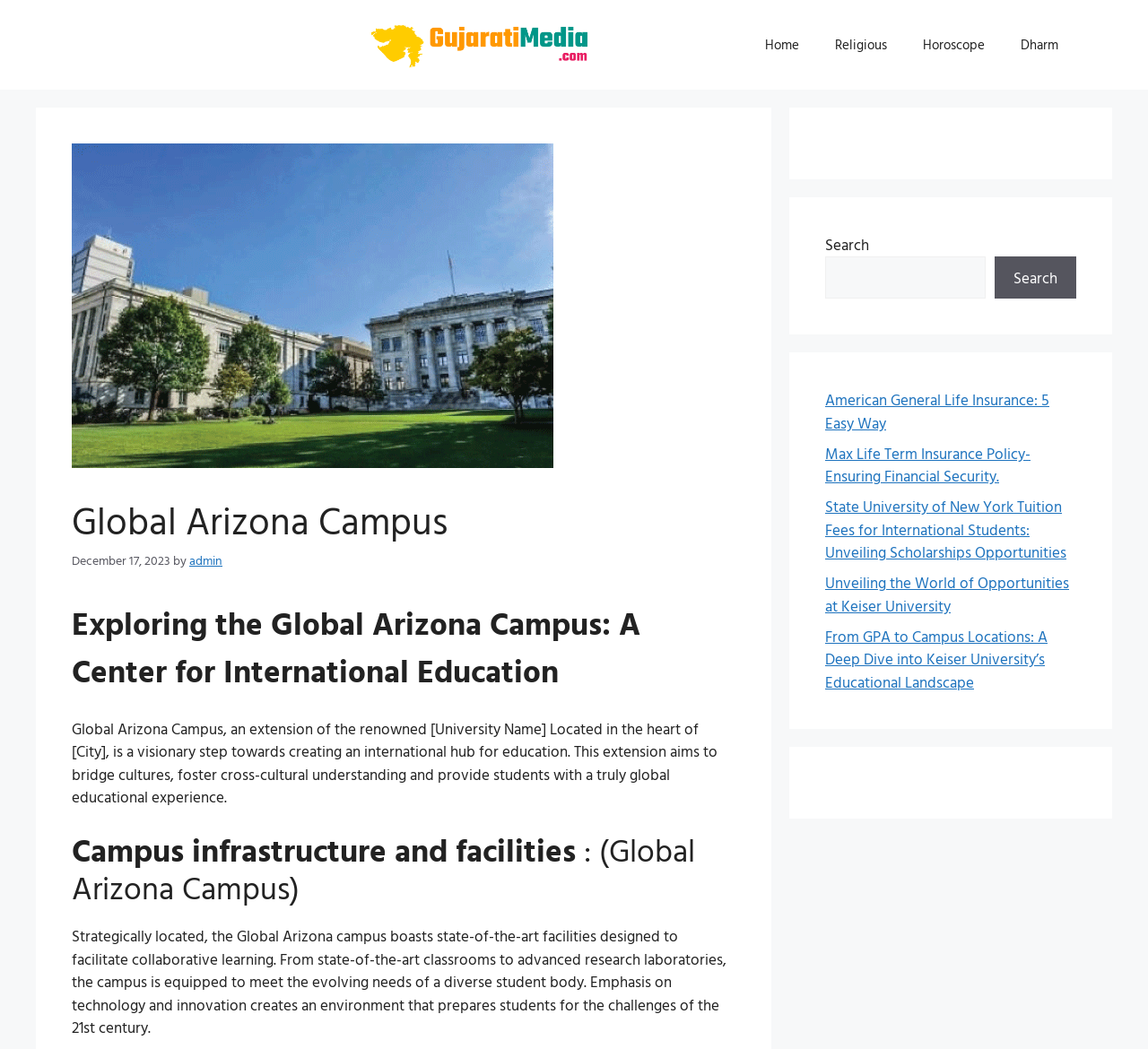Show the bounding box coordinates of the element that should be clicked to complete the task: "Click on the 'Home' link".

[0.651, 0.017, 0.712, 0.068]